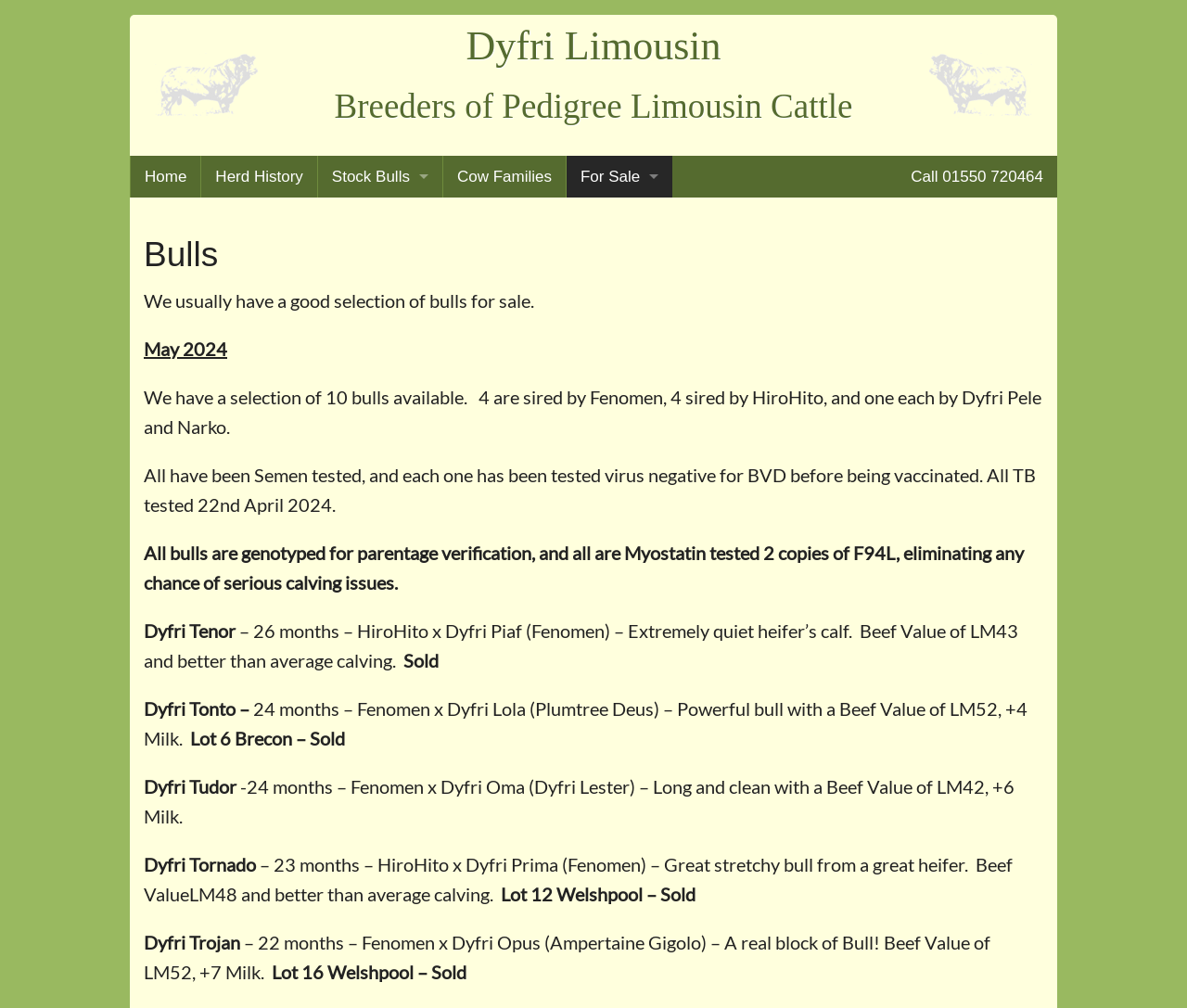Locate the coordinates of the bounding box for the clickable region that fulfills this instruction: "Check 'For Sale' section".

[0.477, 0.155, 0.567, 0.196]